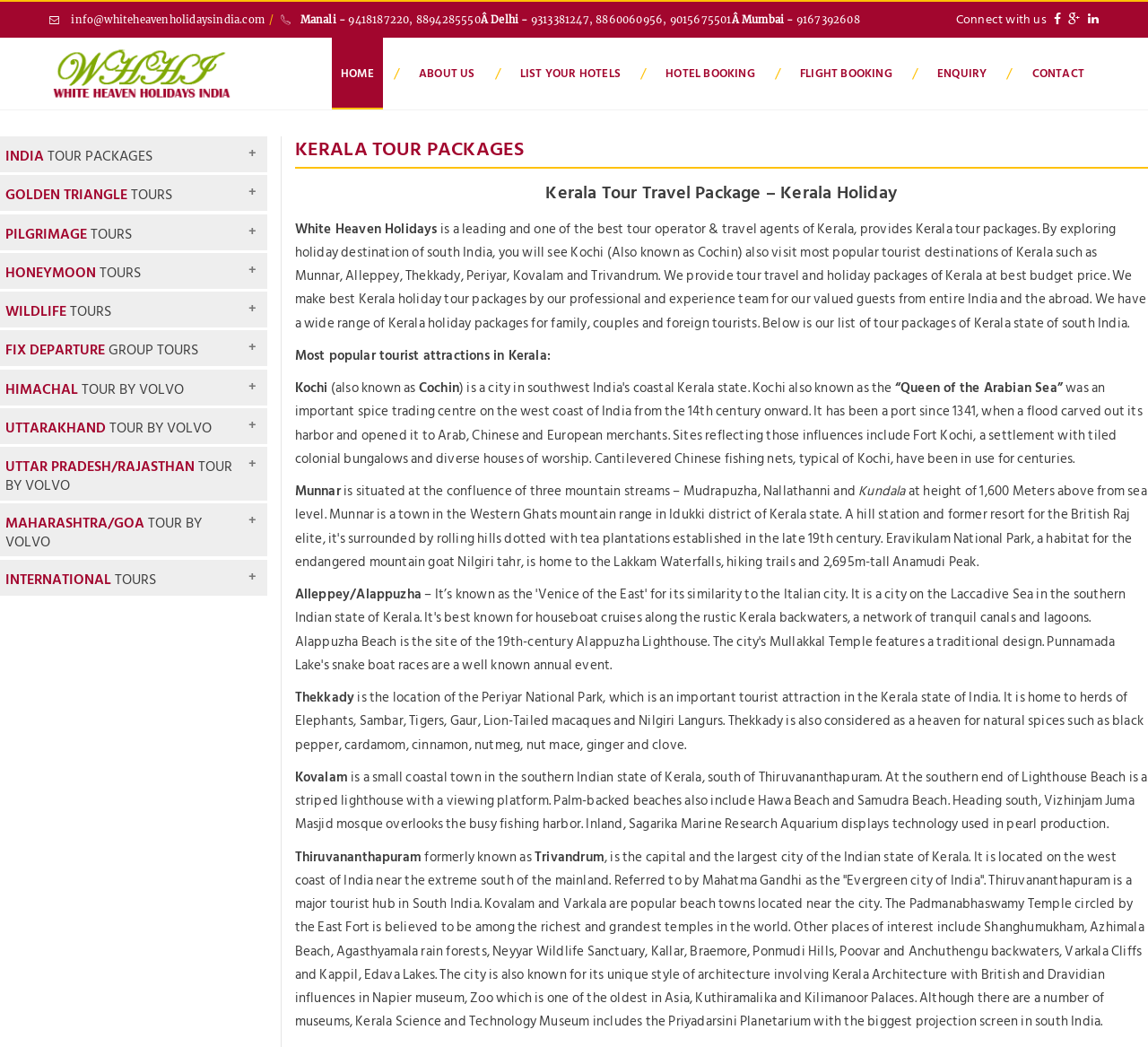What is the name of the tour package that includes Shimla and Manali?
Look at the image and construct a detailed response to the question.

I found the name of the tour package by looking at the link element with the text 'Golden Triangle with Shimla Manali Tour', which is a tour package that includes Shimla and Manali.